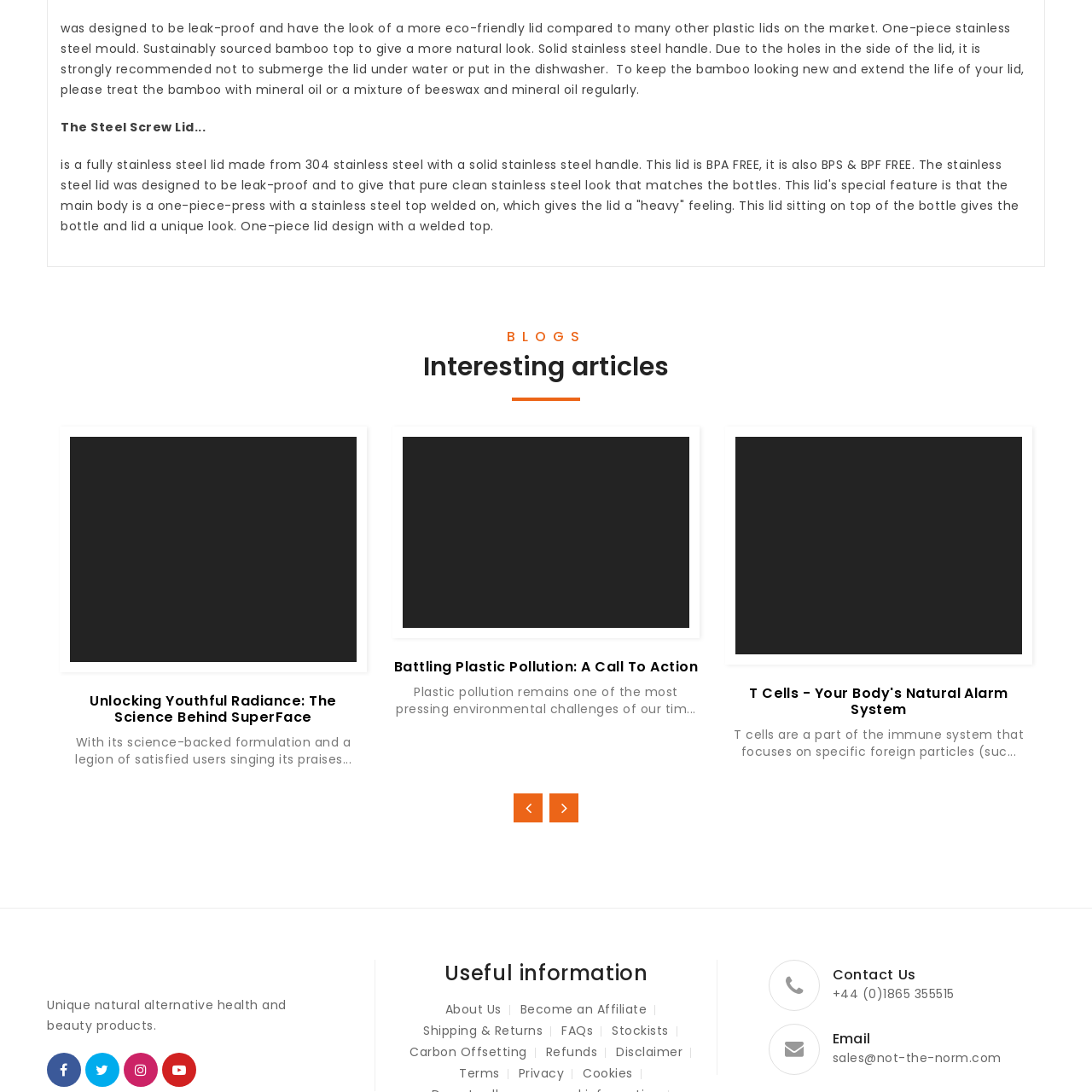Please provide a thorough description of the image inside the red frame.

The image features a sleek and modern design showcasing a stainless steel screw lid intended for eco-friendly bottles. Crafted from high-quality 304 stainless steel, this lid boasts a solid stainless steel handle and a one-piece construction that enhances its durability and gives it a premium feel. The design not only ensures leak-proof performance but also aligns with the aesthetic appeal of sustainable living. It is highlighted that this lid is BPA-free, as well as free from BPS and BPF, making it a safe choice for environmentally conscious consumers. Care instructions suggest treating the bamboo top with mineral oil or a beeswax mix regularly to maintain its appearance and longevity.